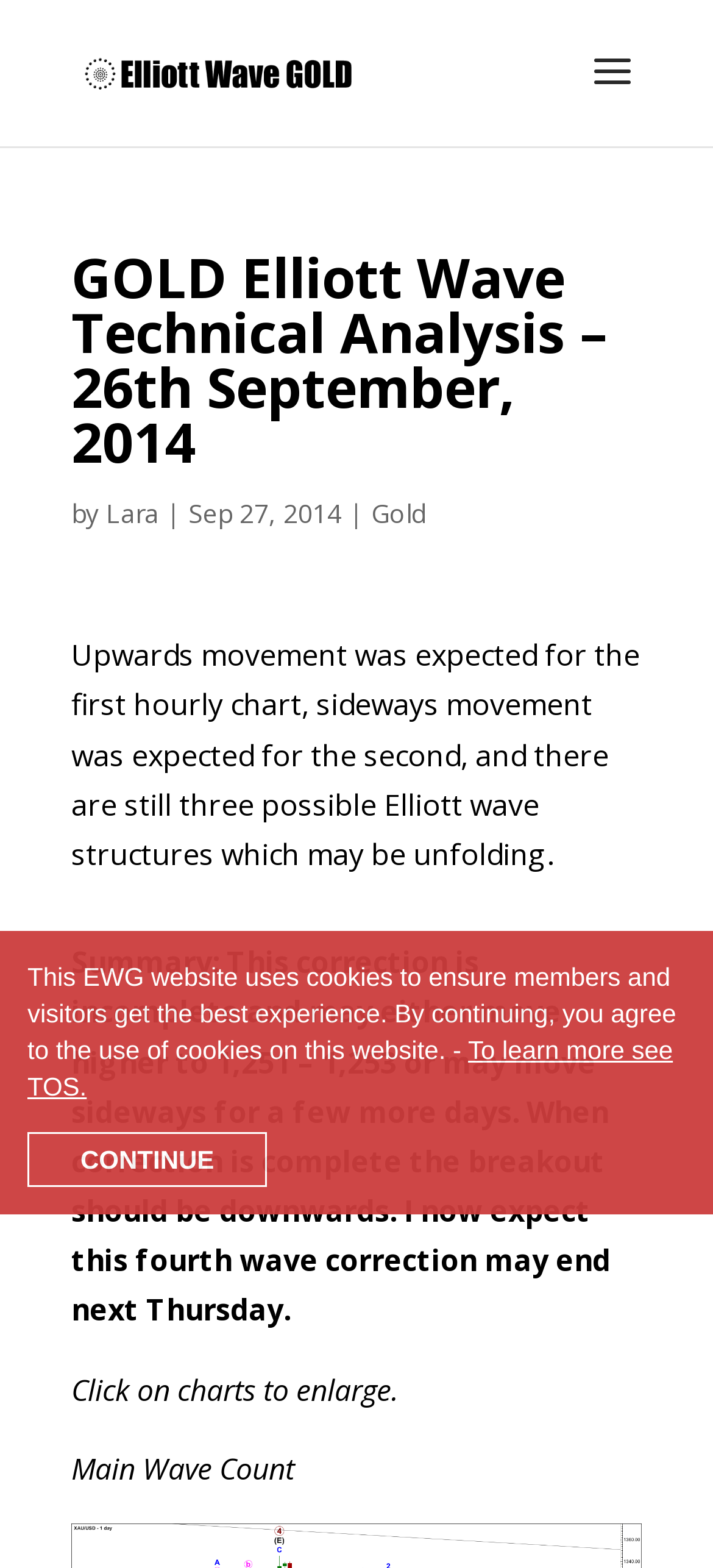Analyze the image and deliver a detailed answer to the question: What is the author of this analysis?

The author of this analysis is mentioned in the text 'by Lara' which is located below the main heading.